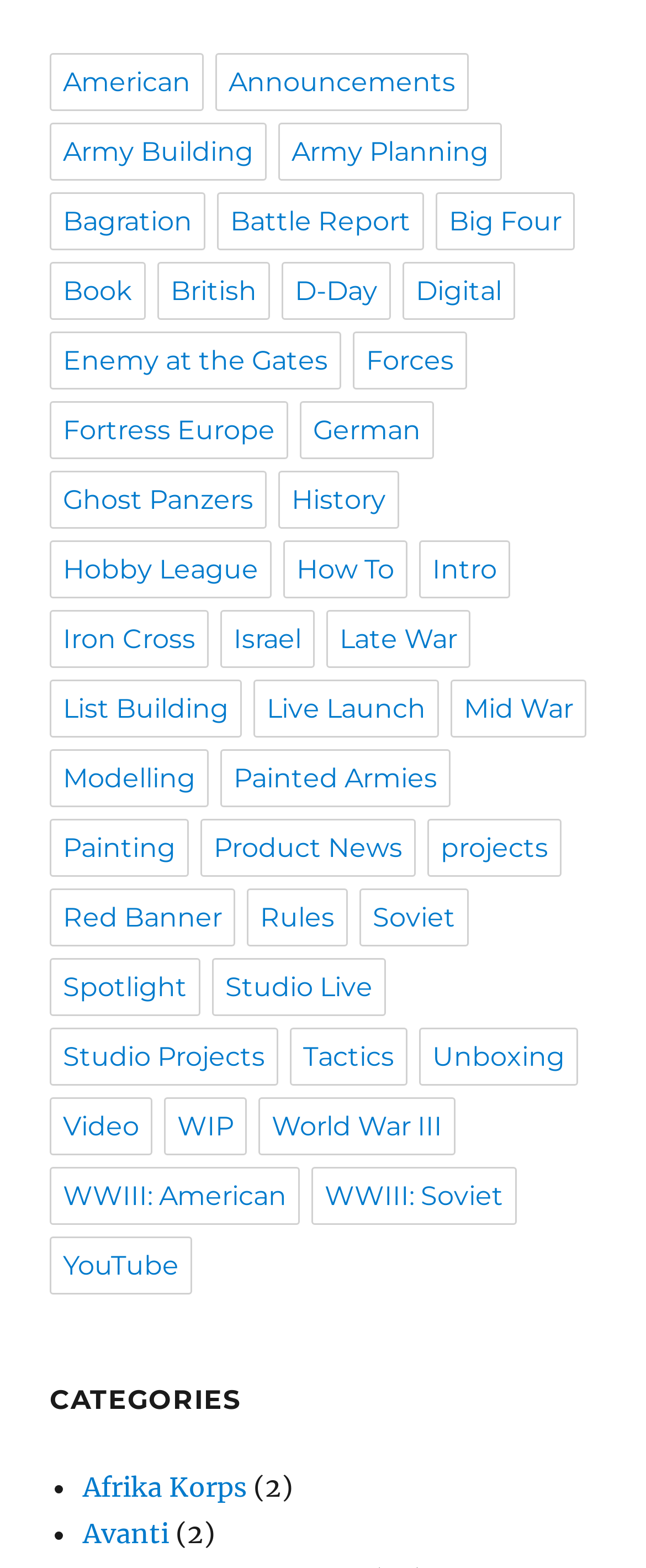Respond with a single word or phrase for the following question: 
How many list markers are in the categories section?

2